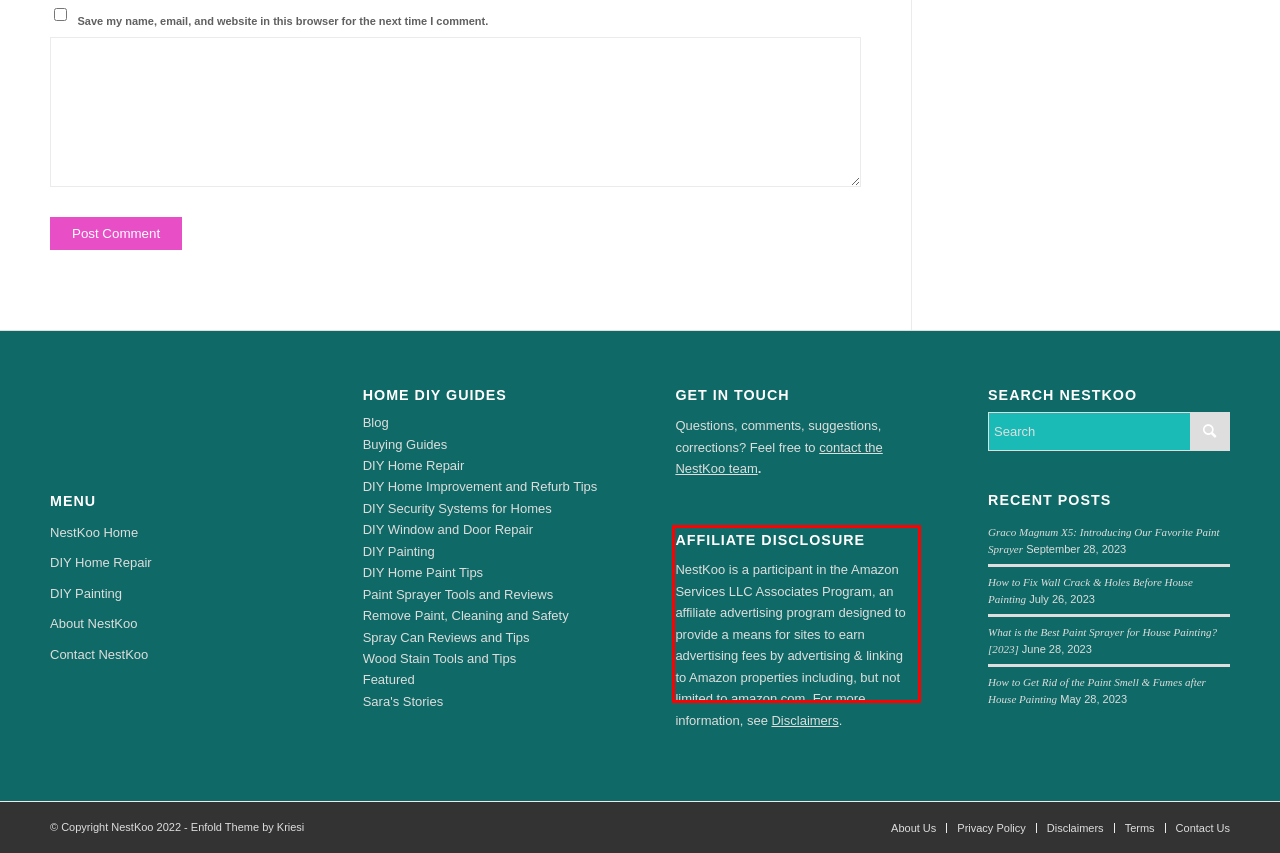Given a screenshot of a webpage, identify the red bounding box and perform OCR to recognize the text within that box.

NestKoo is a participant in the Amazon Services LLC Associates Program, an affiliate advertising program designed to provide a means for sites to earn advertising fees by advertising & linking to Amazon properties including, but not limited to amazon.com. For more information, see Disclaimers.